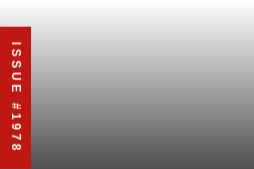What is the font color of the text 'ISSUE #1978'?
Refer to the screenshot and respond with a concise word or phrase.

White